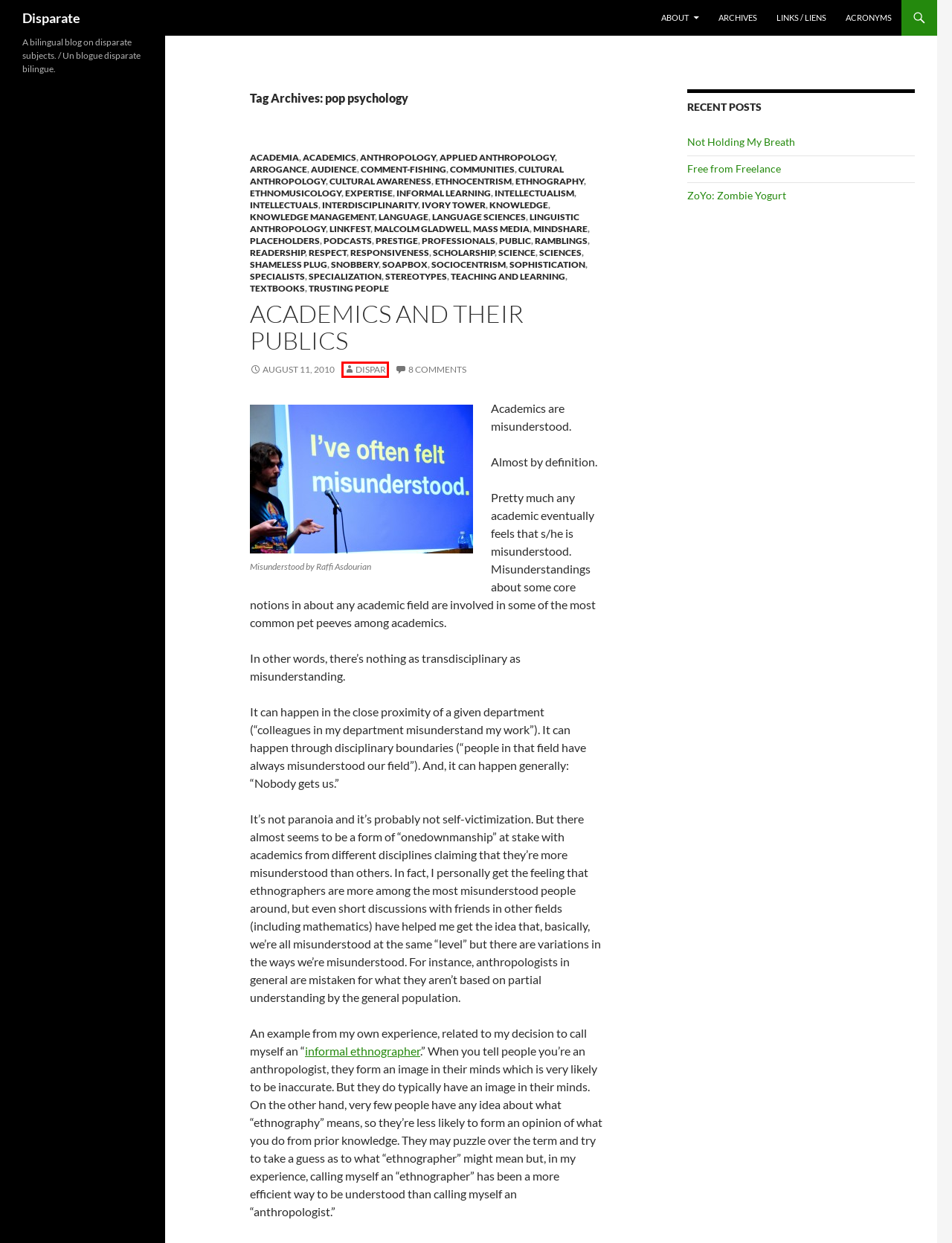Examine the screenshot of the webpage, which has a red bounding box around a UI element. Select the webpage description that best fits the new webpage after the element inside the red bounding box is clicked. Here are the choices:
A. kinship systems | Disparate
B. applied anthropology | Disparate
C. academic obfuscation | Disparate
D. Language Log | Disparate
E. censorphips | Disparate
F. Academics and Their Publics | Disparate
G. dispar | Disparate
H. popular psychology | Disparate

G